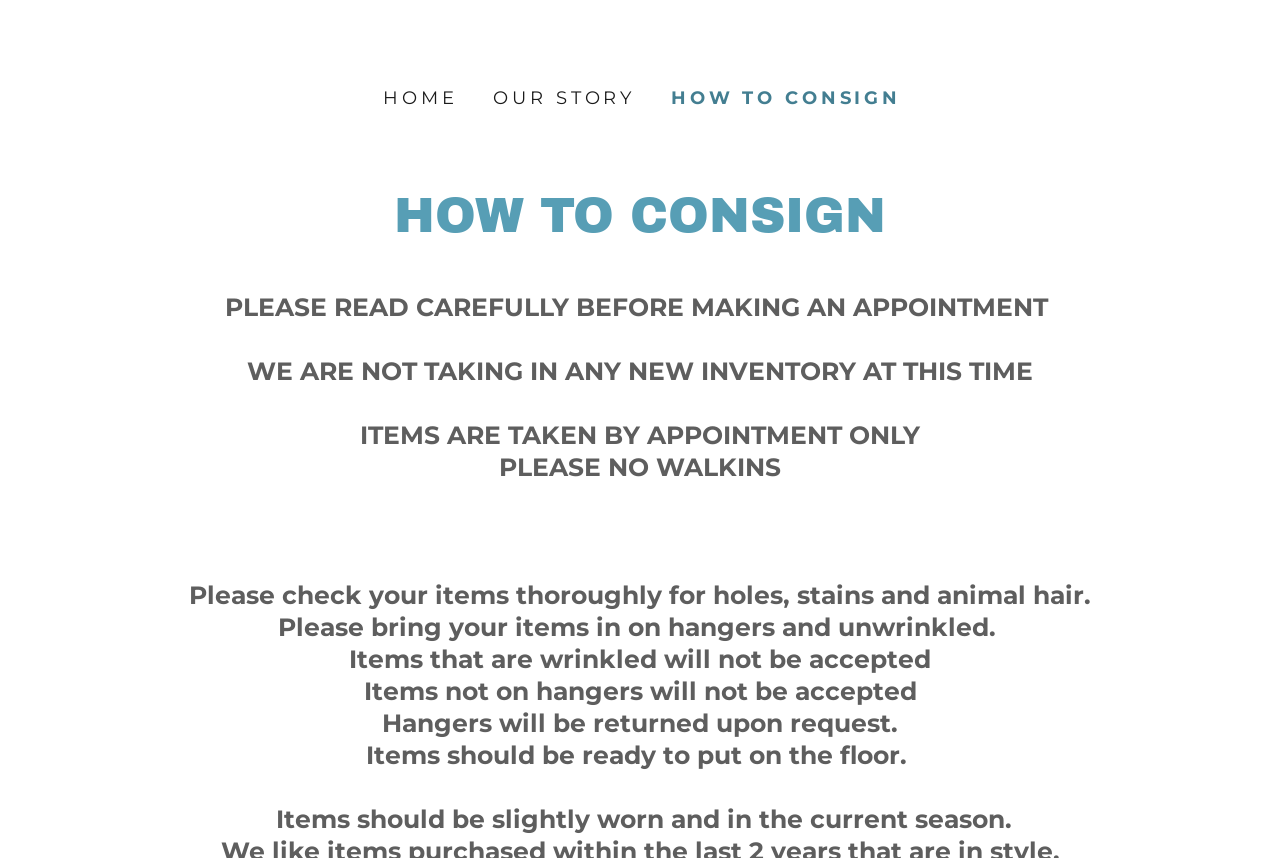What should items be ready for?
Based on the image, answer the question with as much detail as possible.

The webpage states that 'Items should be ready to put on the floor', indicating that items should be prepared for display on the floor.